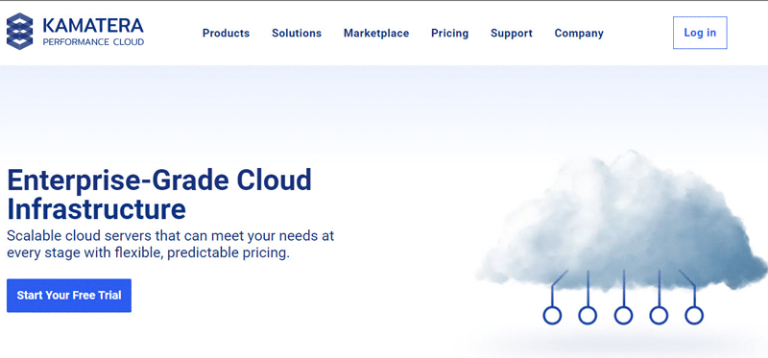Describe the image with as much detail as possible.

The image showcases the branding and service offerings of Kamatera, a prominent cloud service provider. The top of the image displays the Kamatera logo, prominently featuring the name "KAMATERA" in bold, blue letters along with the tagline "Performance Cloud." Below this, the text reads "Enterprise-Grade Cloud Infrastructure," signifying their focus on delivering high-quality cloud solutions. Accompanying this is a statement highlighting their scalable cloud servers, designed to meet diverse needs with flexible, predictable pricing. A call-to-action button invites users to "Start Your Free Trial," emphasizing accessibility and encouraging potential customers to explore their services. The overall design conveys a modern, professional aesthetic aimed at businesses seeking reliable cloud infrastructure solutions.